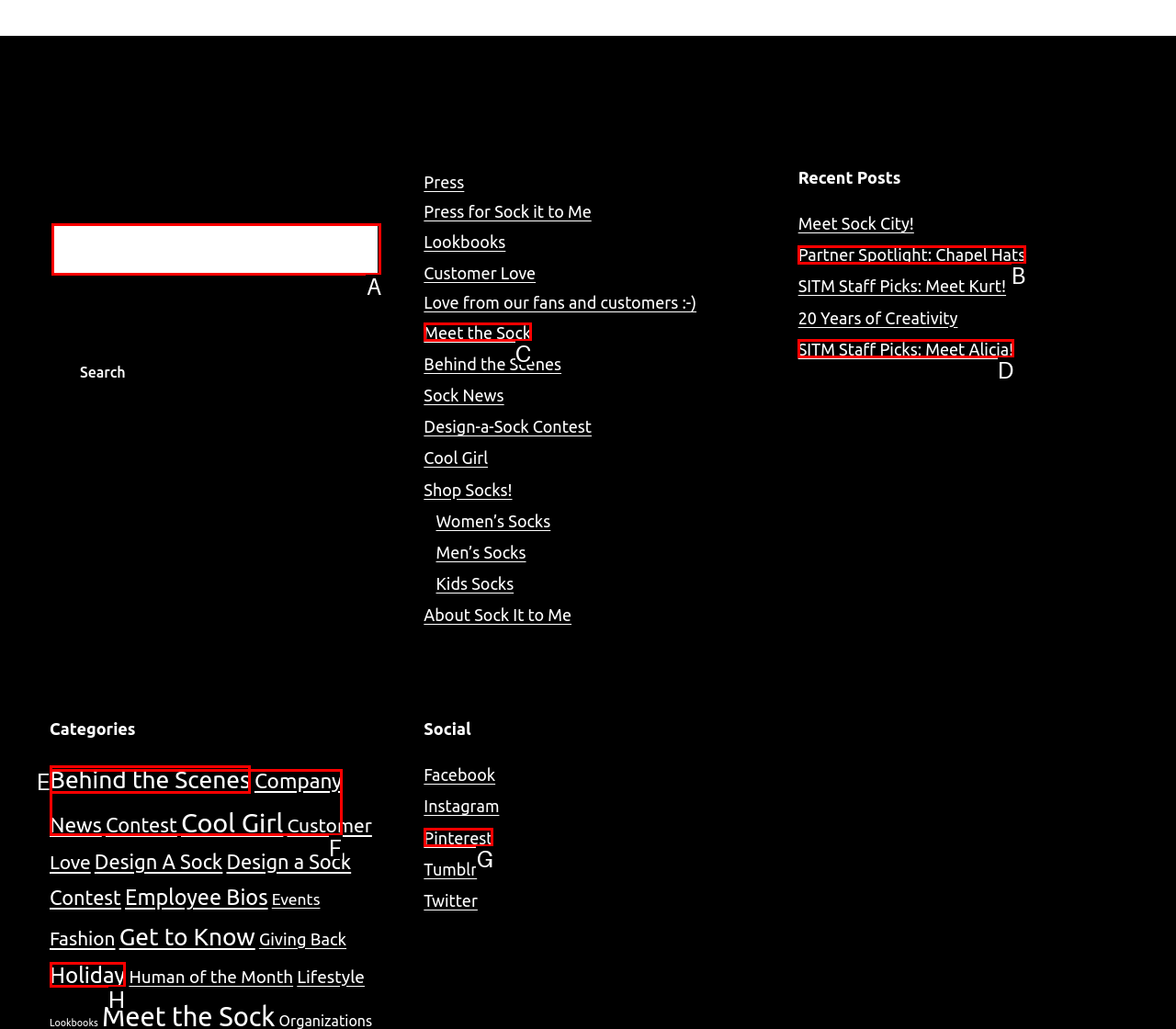What option should you select to complete this task: Search for something? Indicate your answer by providing the letter only.

A